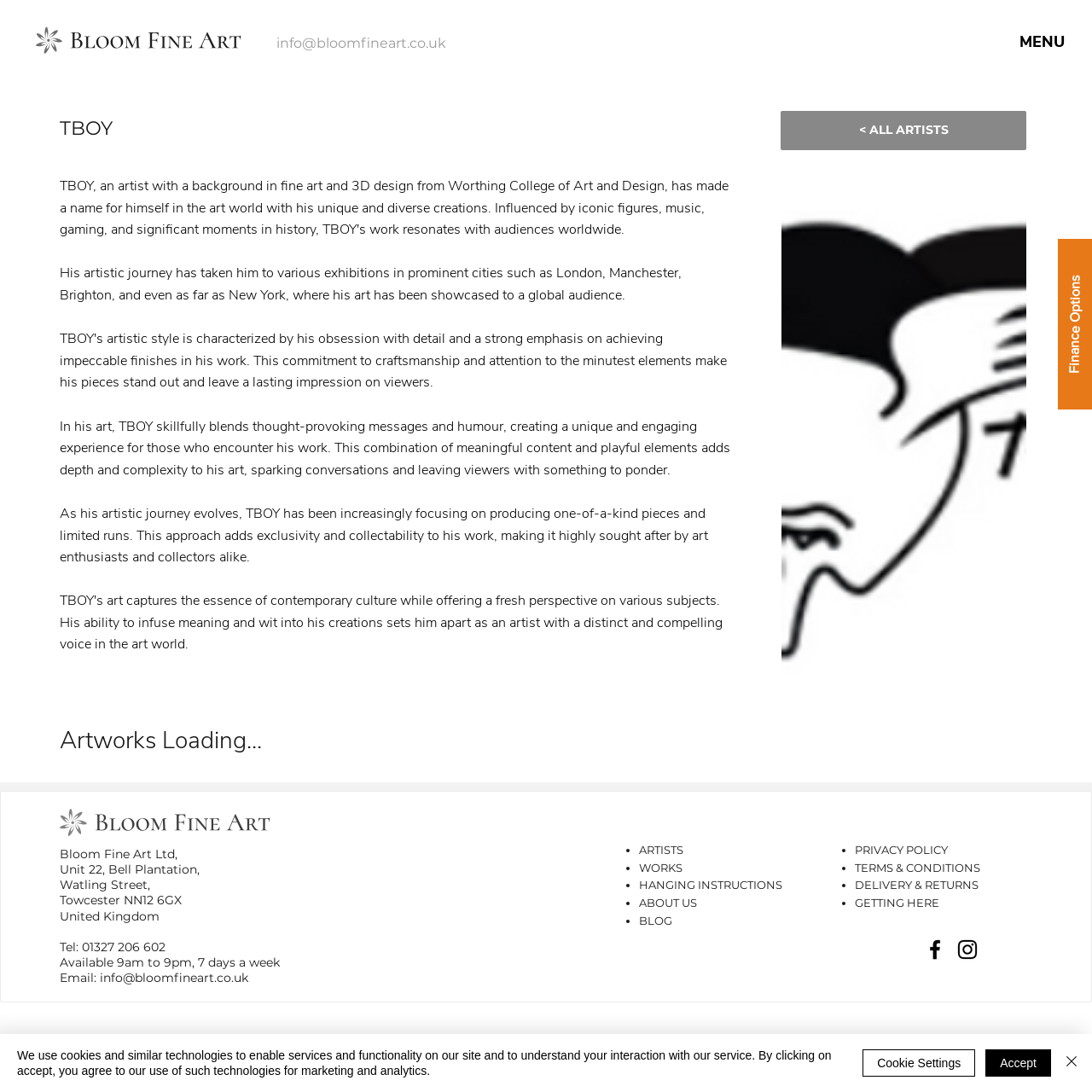Based on the provided description, "info@bloomfineart.co.uk", find the bounding box of the corresponding UI element in the screenshot.

[0.253, 0.032, 0.409, 0.047]